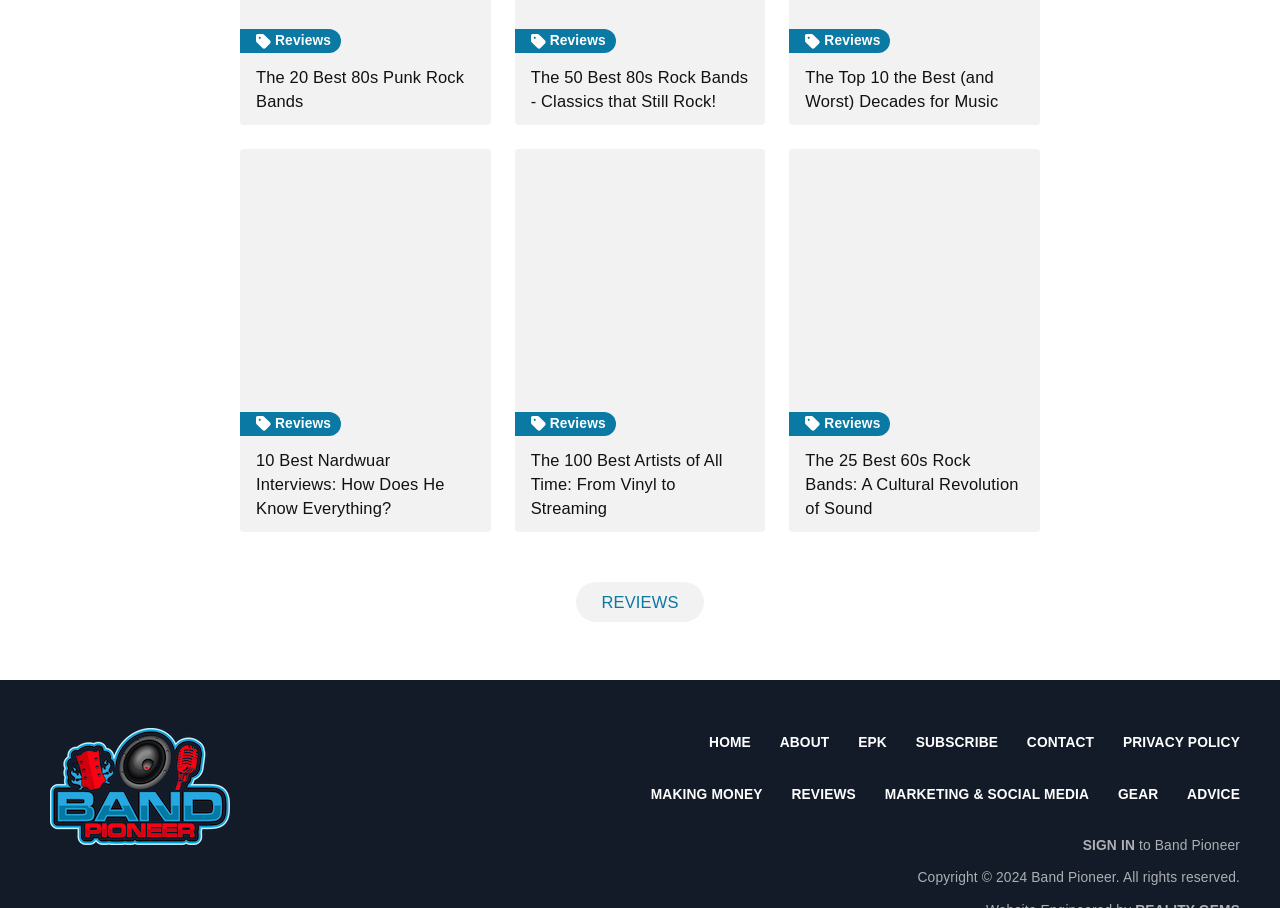What is the name of the website?
Look at the image and respond with a single word or a short phrase.

Band Pioneer